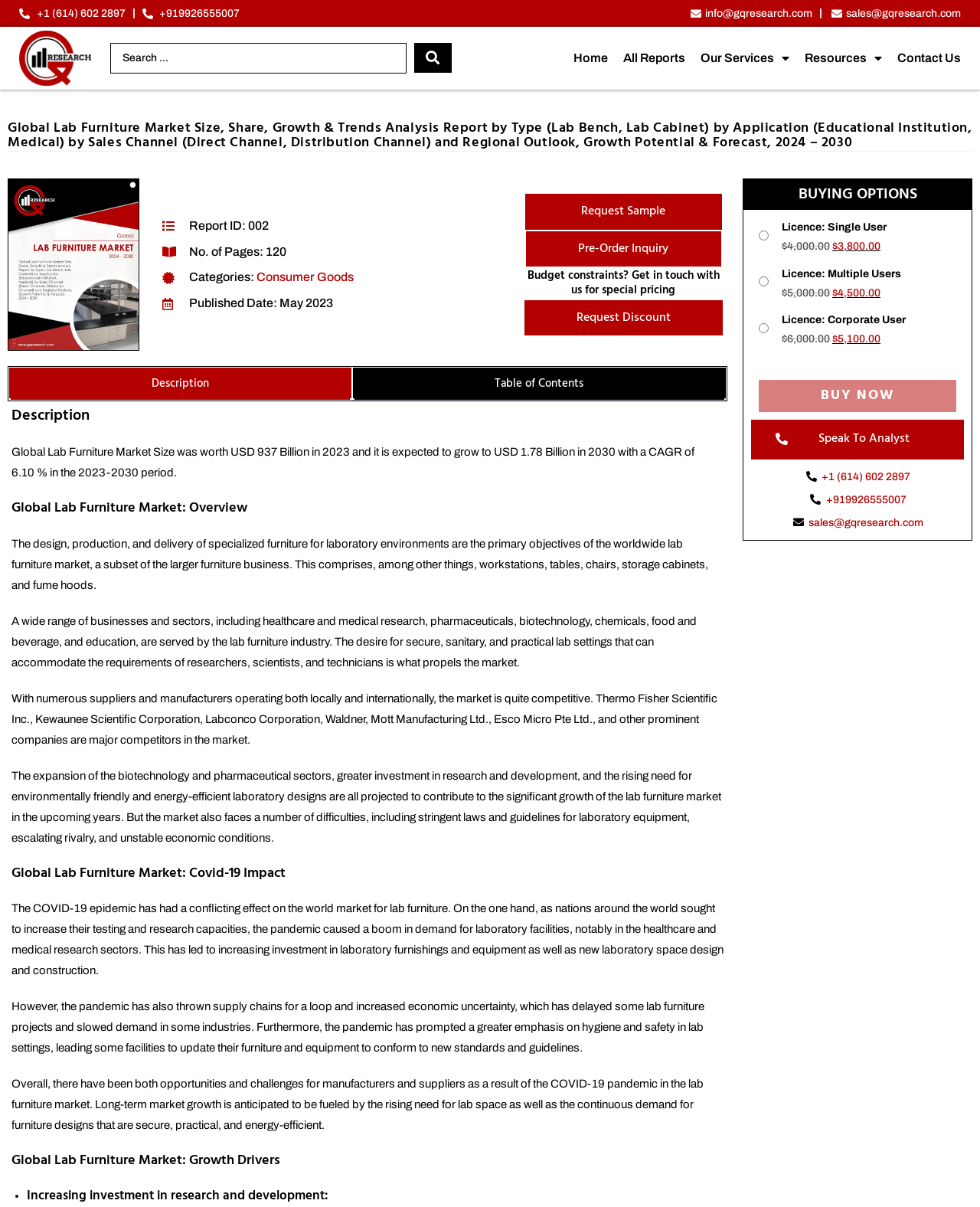Please determine the bounding box coordinates of the element's region to click for the following instruction: "Buy now".

[0.774, 0.314, 0.976, 0.341]